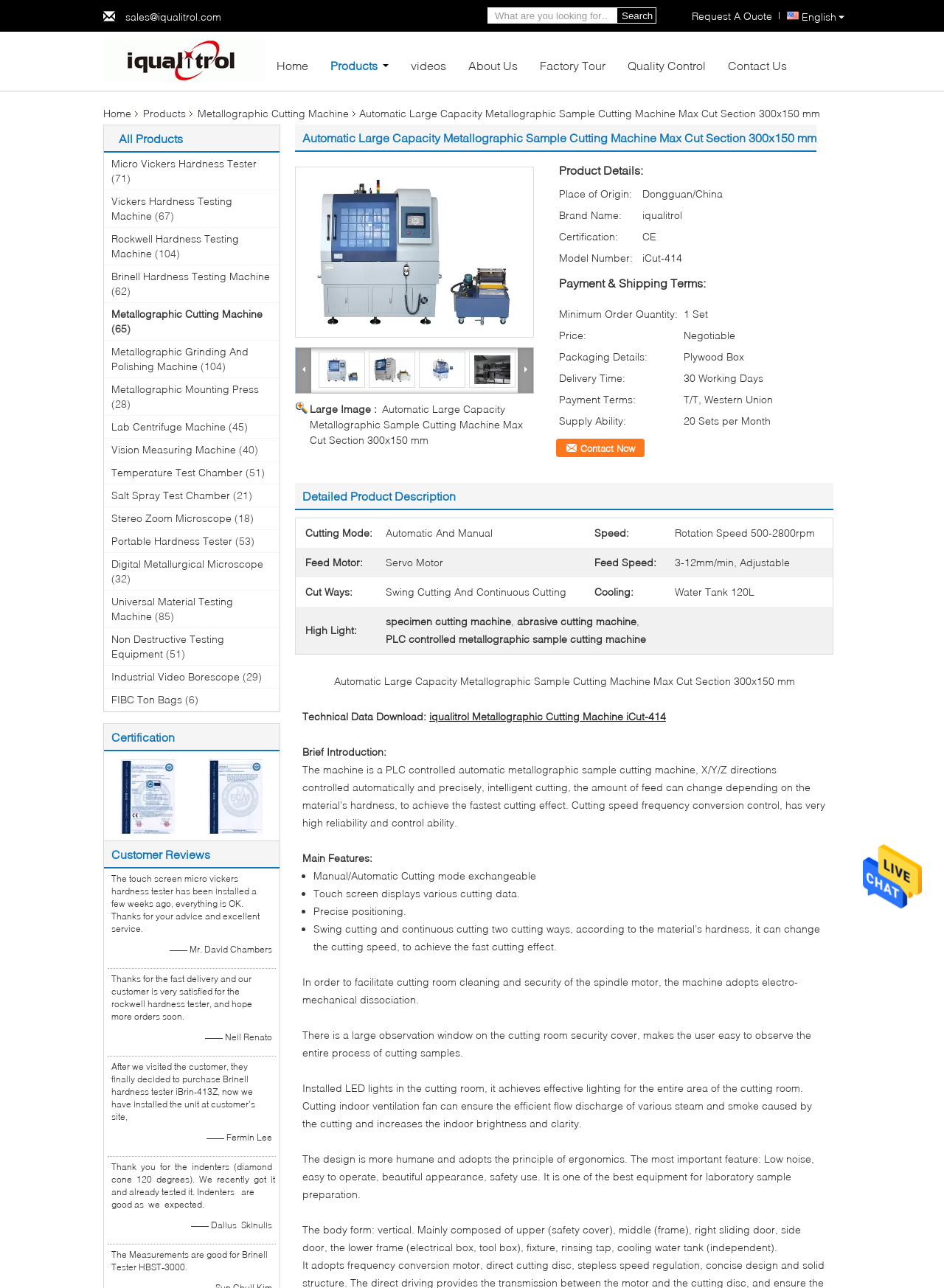Show the bounding box coordinates for the element that needs to be clicked to execute the following instruction: "Request a quote". Provide the coordinates in the form of four float numbers between 0 and 1, i.e., [left, top, right, bottom].

[0.733, 0.006, 0.824, 0.018]